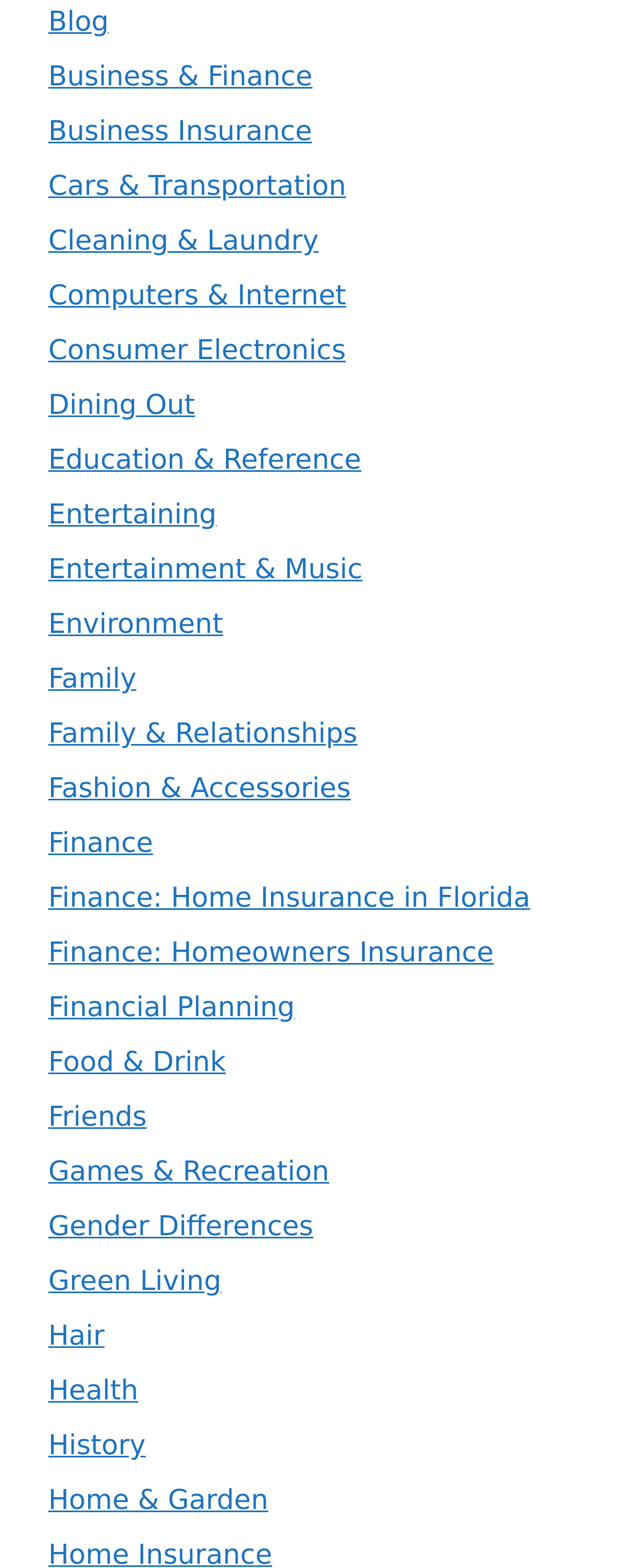What is the category related to insurance?
Using the image as a reference, deliver a detailed and thorough answer to the question.

The category related to insurance is 'Business Insurance' which is a link element located at the top left of the webpage with a bounding box coordinate of [0.077, 0.074, 0.497, 0.095]. I found this by searching for keywords related to insurance in the text content of the link elements.